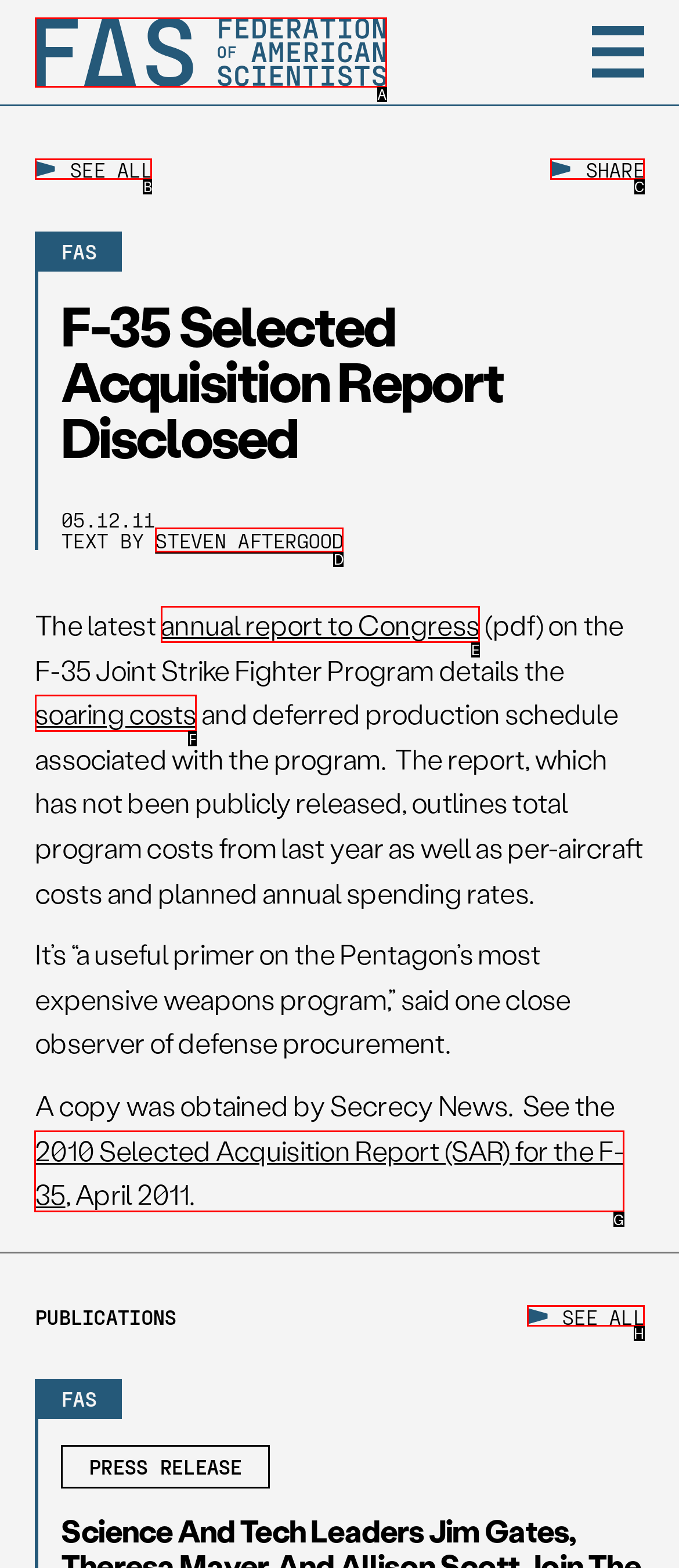Identify which lettered option to click to carry out the task: Click the 2010 Selected Acquisition Report (SAR) for the F-35 link. Provide the letter as your answer.

G